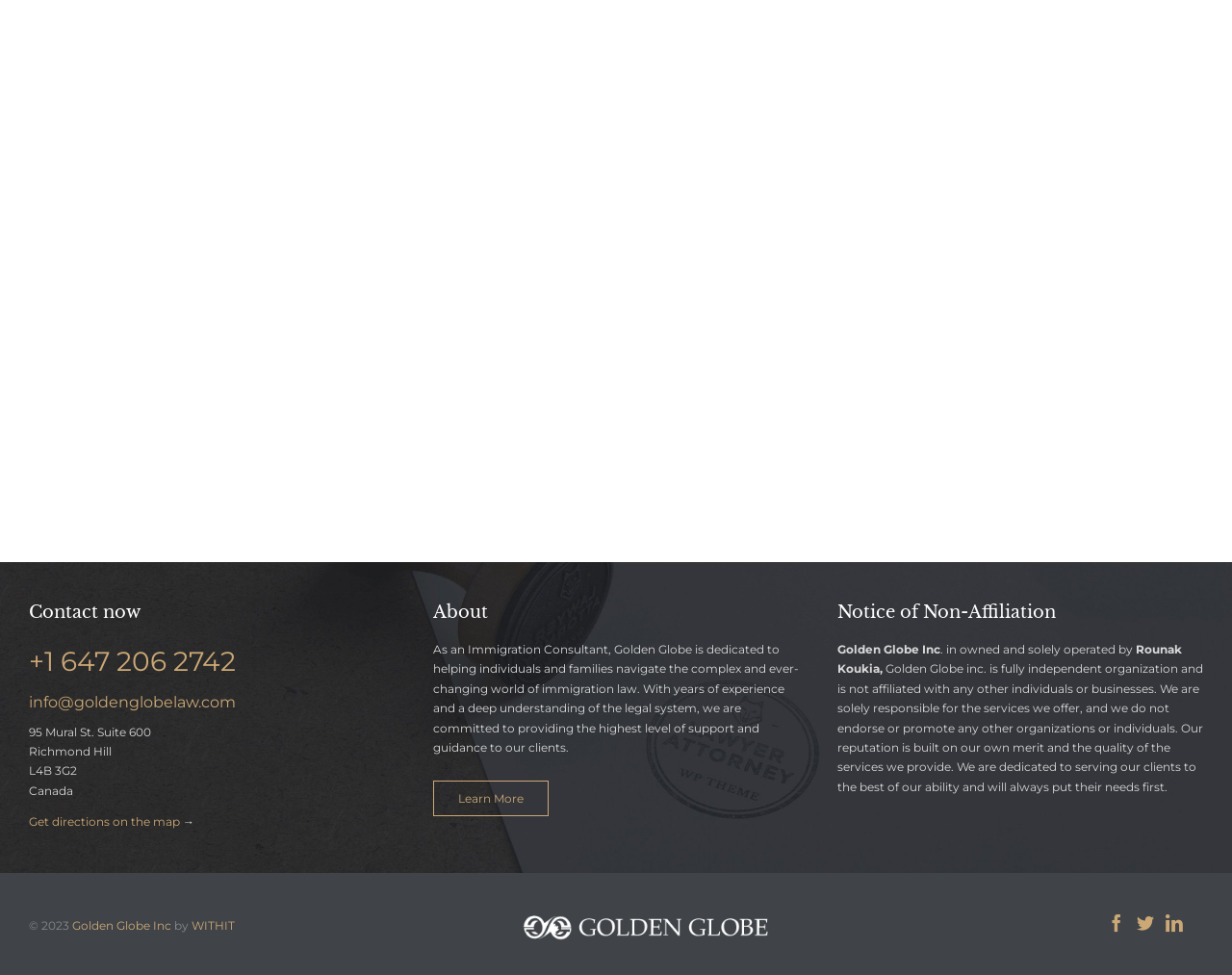Please find the bounding box coordinates of the element that must be clicked to perform the given instruction: "Click the Send Message button". The coordinates should be four float numbers from 0 to 1, i.e., [left, top, right, bottom].

[0.407, 0.453, 0.537, 0.505]